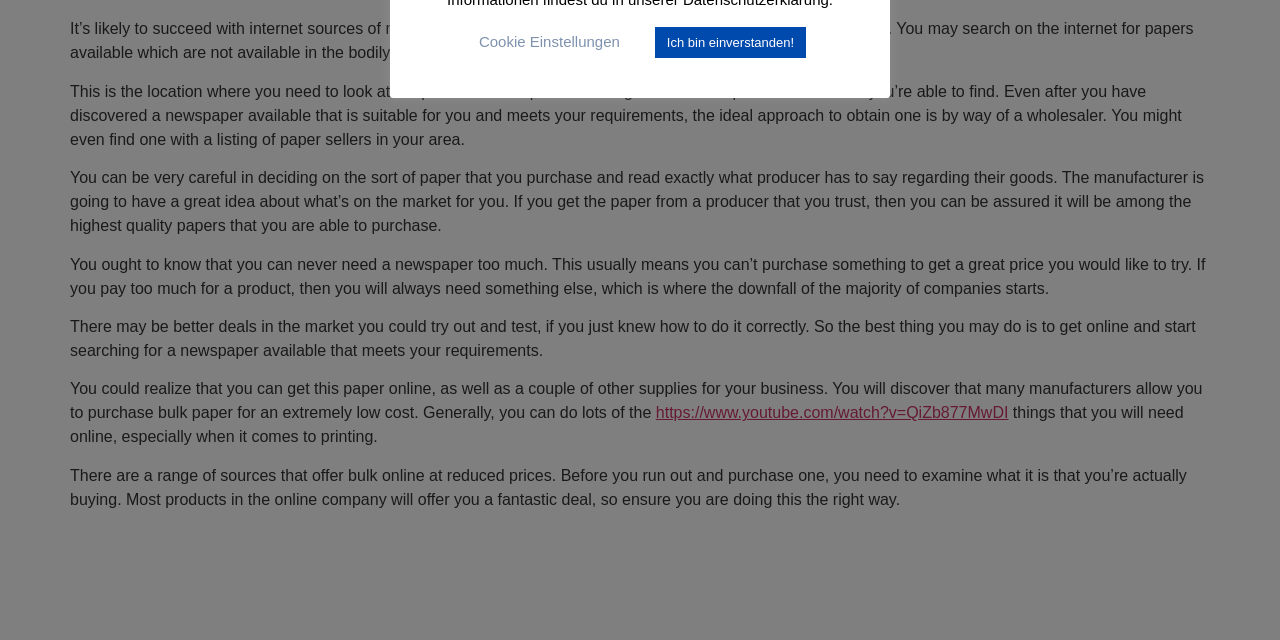Given the description Cookie Einstellungen, predict the bounding box coordinates of the UI element. Ensure the coordinates are in the format (top-left x, top-left y, bottom-right x, bottom-right y) and all values are between 0 and 1.

[0.374, 0.051, 0.484, 0.078]